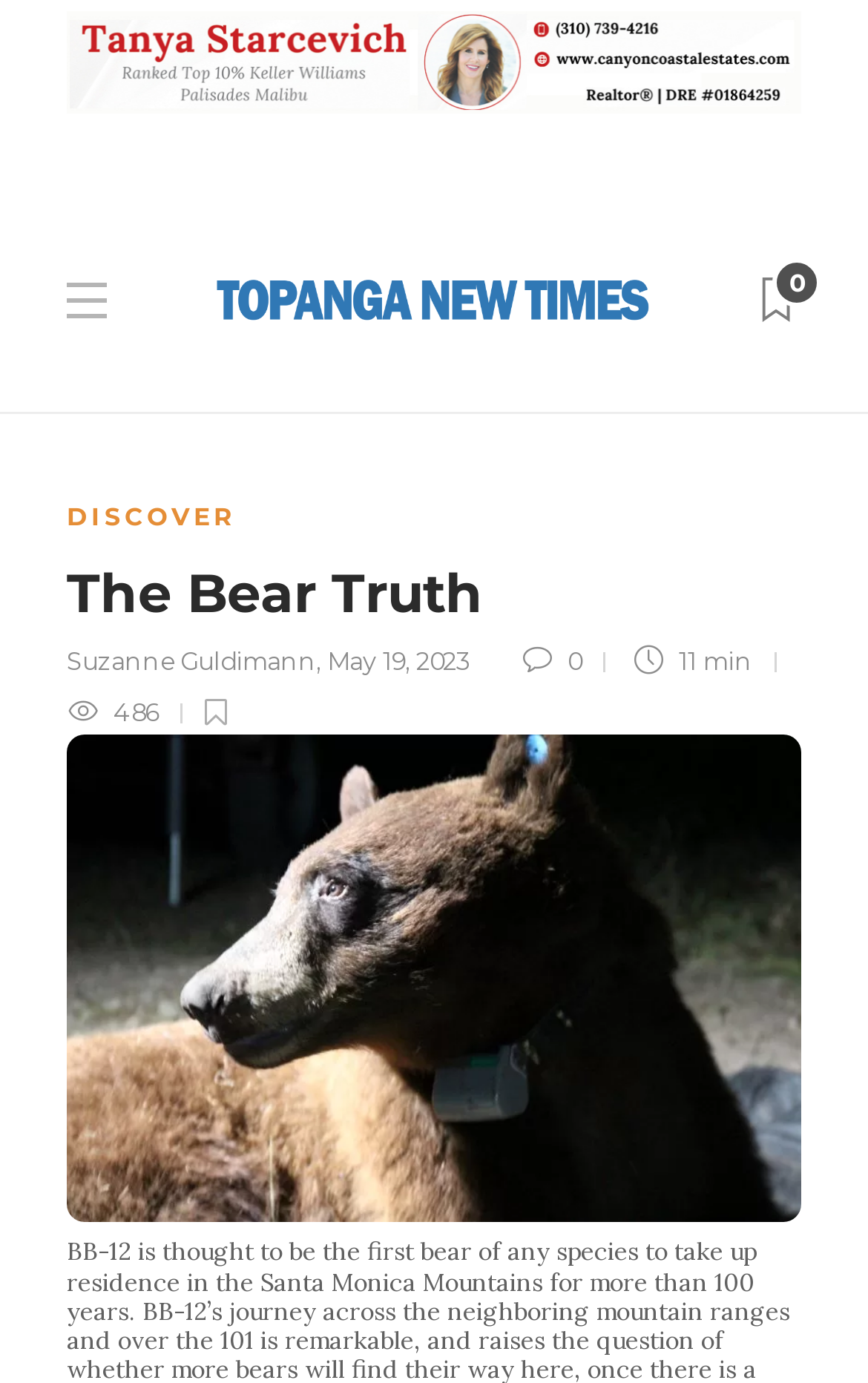How long does it take to read the article?
Answer with a single word or phrase, using the screenshot for reference.

11 min